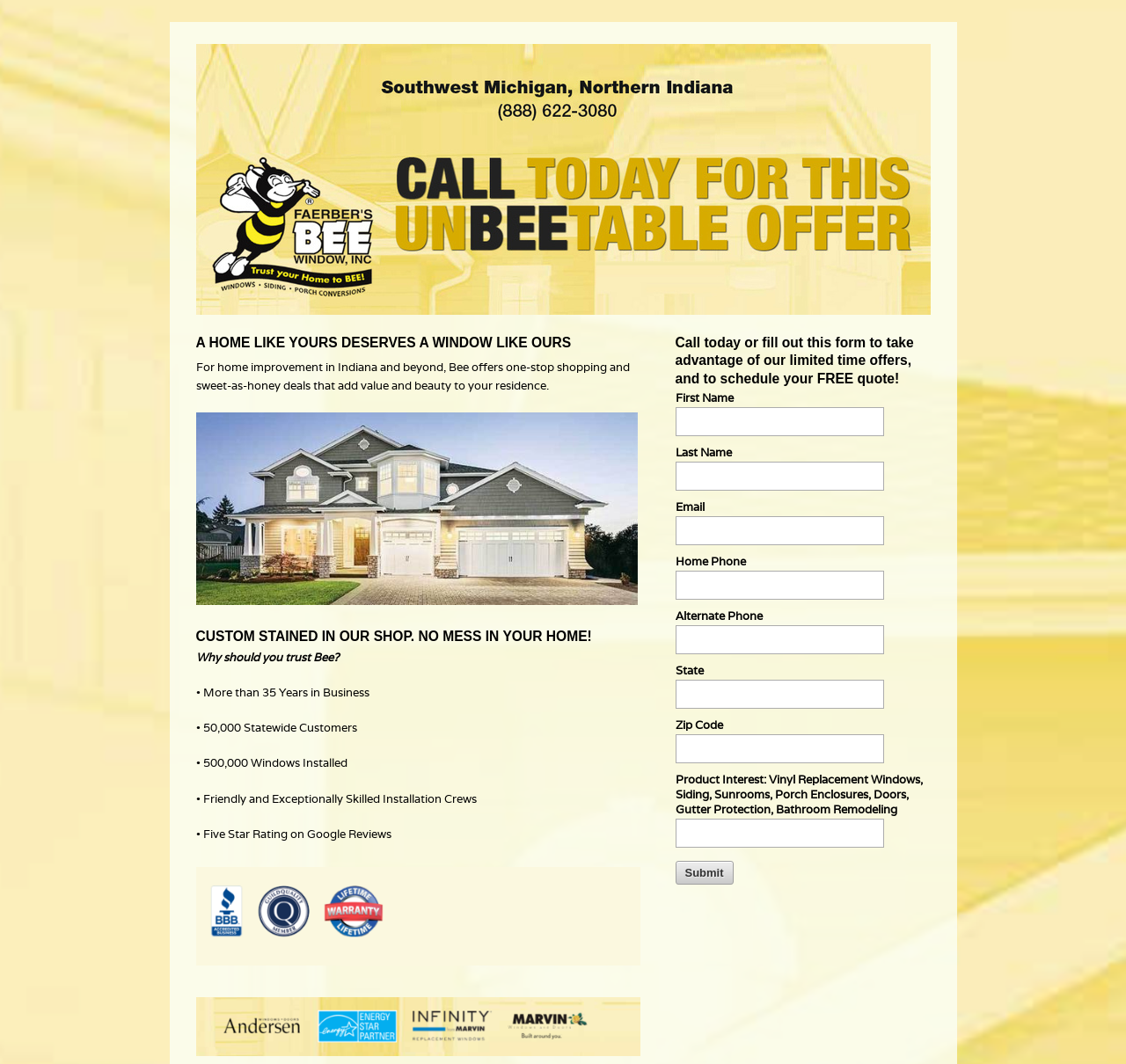How many years has Bee been in business?
Look at the image and provide a detailed response to the question.

I found this information in the section that lists reasons to trust Bee, where it says '• More than 35 Years in Business'.